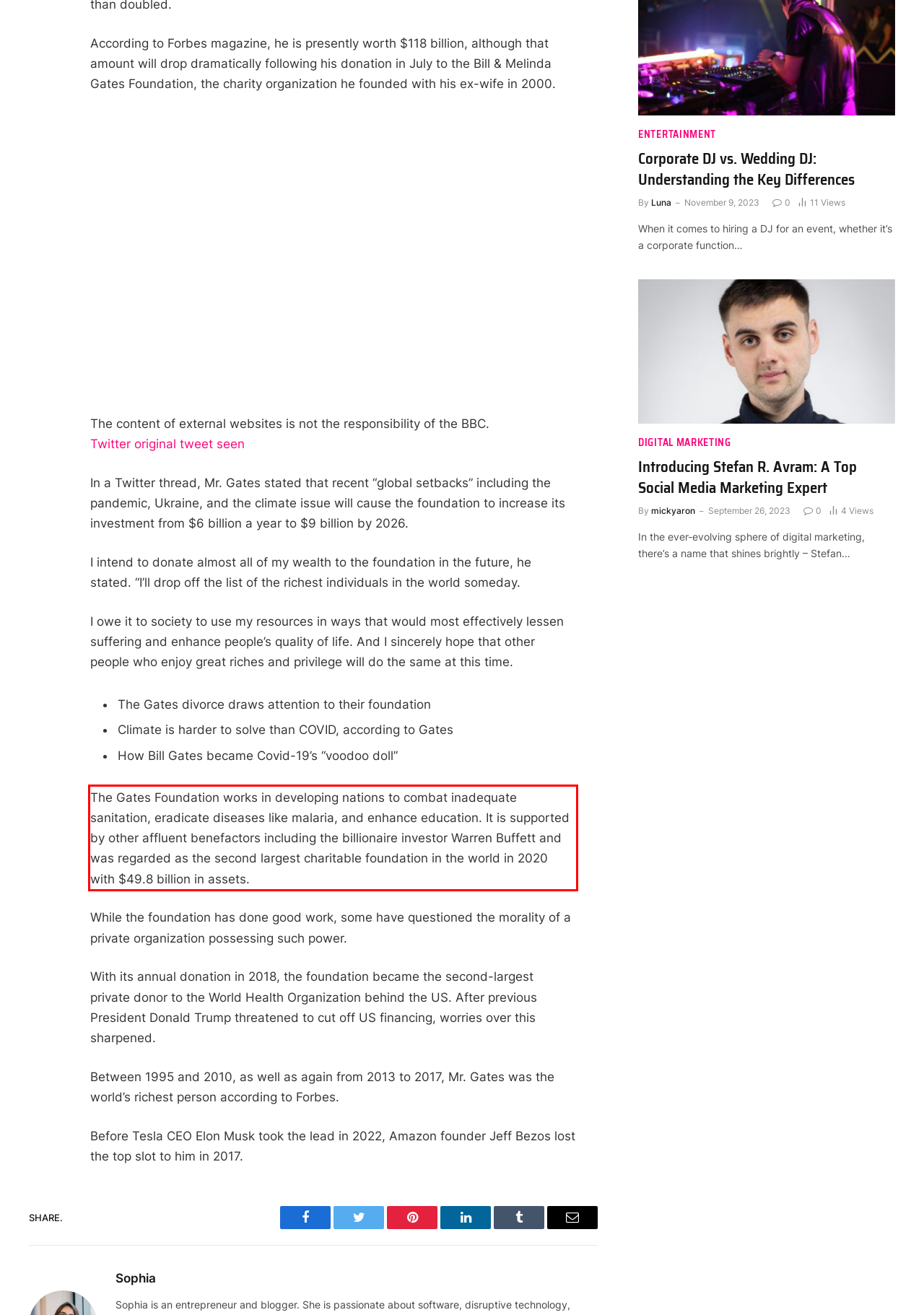Within the screenshot of the webpage, there is a red rectangle. Please recognize and generate the text content inside this red bounding box.

The Gates Foundation works in developing nations to combat inadequate sanitation, eradicate diseases like malaria, and enhance education. It is supported by other affluent benefactors including the billionaire investor Warren Buffett and was regarded as the second largest charitable foundation in the world in 2020 with $49.8 billion in assets.